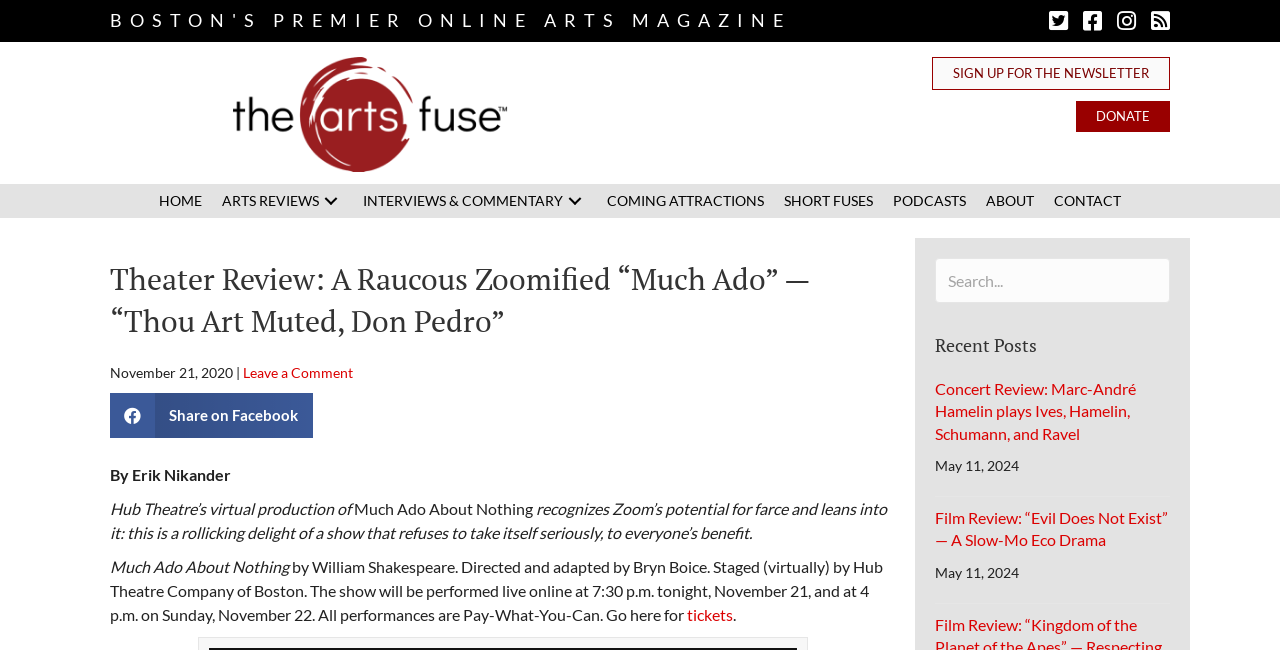Generate an in-depth caption that captures all aspects of the webpage.

This webpage is a theater review article from The Arts Fuse, a online publication. At the top left corner, there is The Arts Fuse logo, an image with a link to the homepage. Next to it, there are two buttons, "Sign Up for the Newsletter" and "Donate", with their corresponding text labels. 

Below the logo and buttons, there is a navigation menu with links to different sections of the website, including "HOME", "ARTS REVIEWS", "INTERVIEWS & COMMENTARY", "COMING ATTRACTIONS", "SHORT FUSES", "PODCASTS", "ABOUT", and "CONTACT". 

The main content of the webpage is a theater review article, titled "Theater Review: A Raucous Zoomified “Much Ado” — “Thou Art Muted, Don Pedro”". The title is followed by the date "November 21, 2020" and the author's name "Erik Nikander". The article discusses Hub Theatre's virtual production of "Much Ado About Nothing", a play by William Shakespeare, and provides details about the show's schedule and ticket information. 

On the right side of the article, there is a search form with a search input box. Below the search form, there is a section titled "Recent Posts", which lists several recent articles, including a concert review and a film review, with their titles, dates, and links to the full articles.